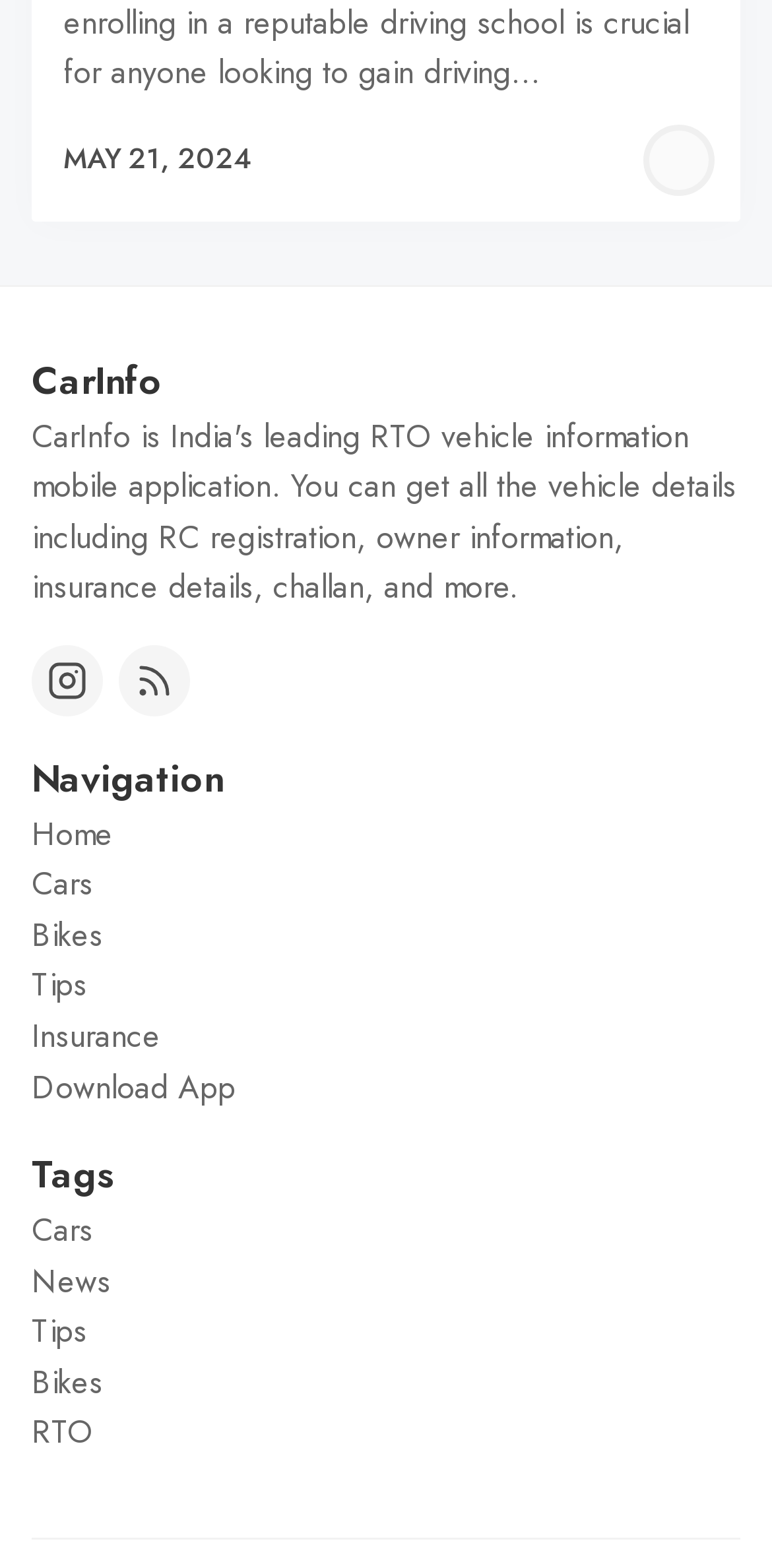Using the provided description Download App, find the bounding box coordinates for the UI element. Provide the coordinates in (top-left x, top-left y, bottom-right x, bottom-right y) format, ensuring all values are between 0 and 1.

[0.041, 0.679, 0.305, 0.708]